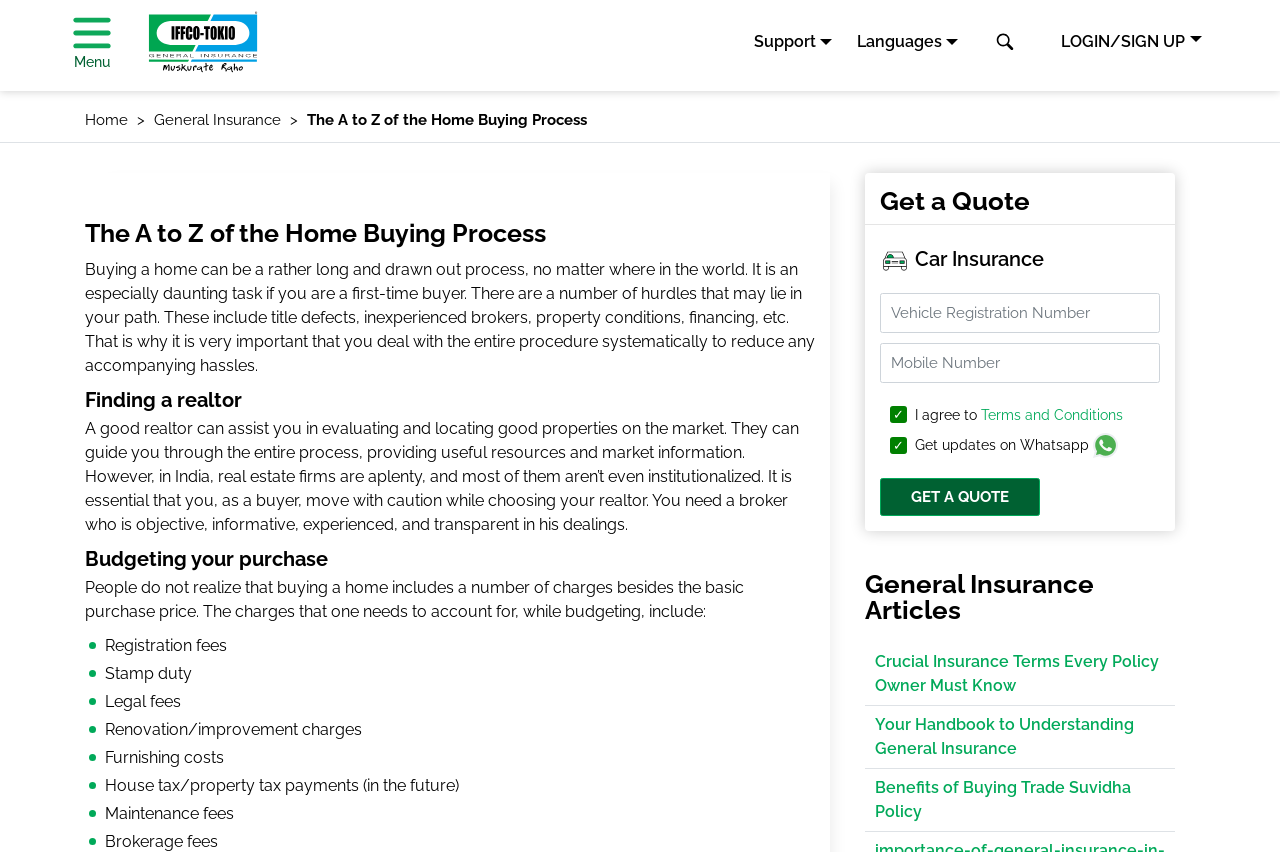Answer this question in one word or a short phrase: What is the purpose of the 'GET A QUOTE' button?

To get a quote